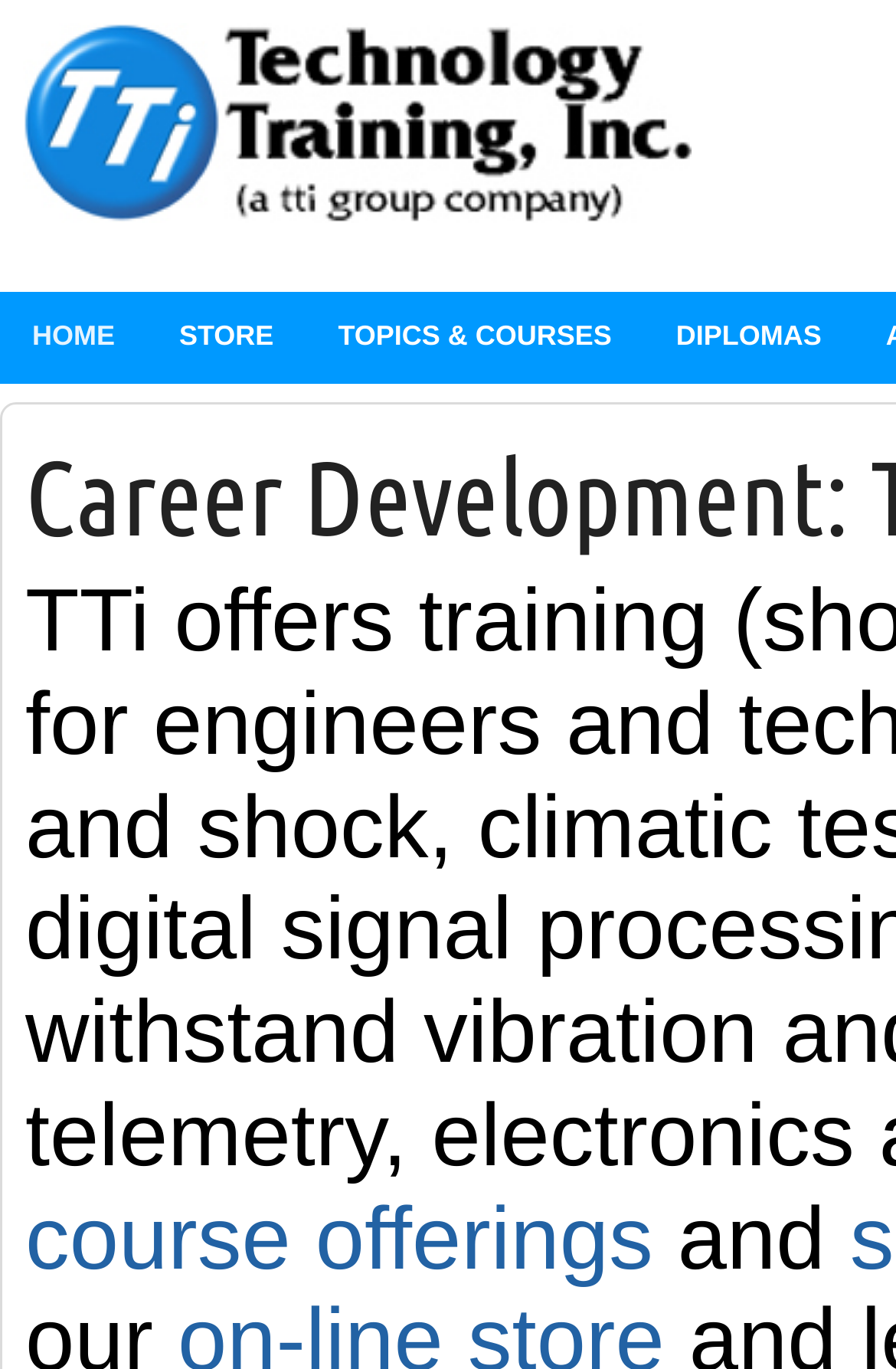How many main menu items are there?
Refer to the image and give a detailed answer to the question.

I counted the number of link elements at the top of the page, which are 'HOME', 'STORE', 'TOPICS & COURSES', and 'DIPLOMAS', and found that there are 4 main menu items.